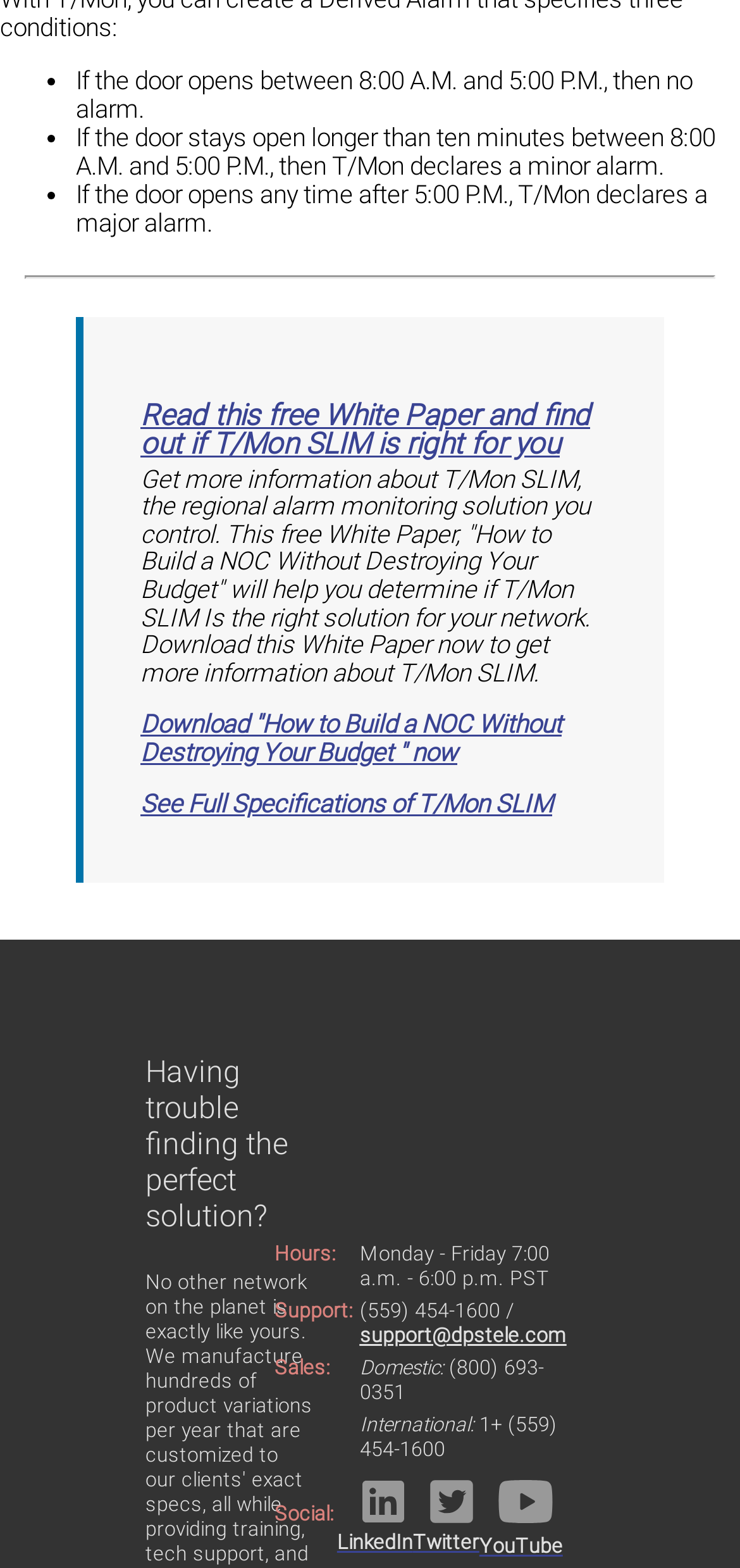Refer to the image and provide a thorough answer to this question:
What is the title of the free White Paper?

The title of the free White Paper is mentioned in the blockquote section of the webpage, which is 'How to Build a NOC Without Destroying Your Budget'.